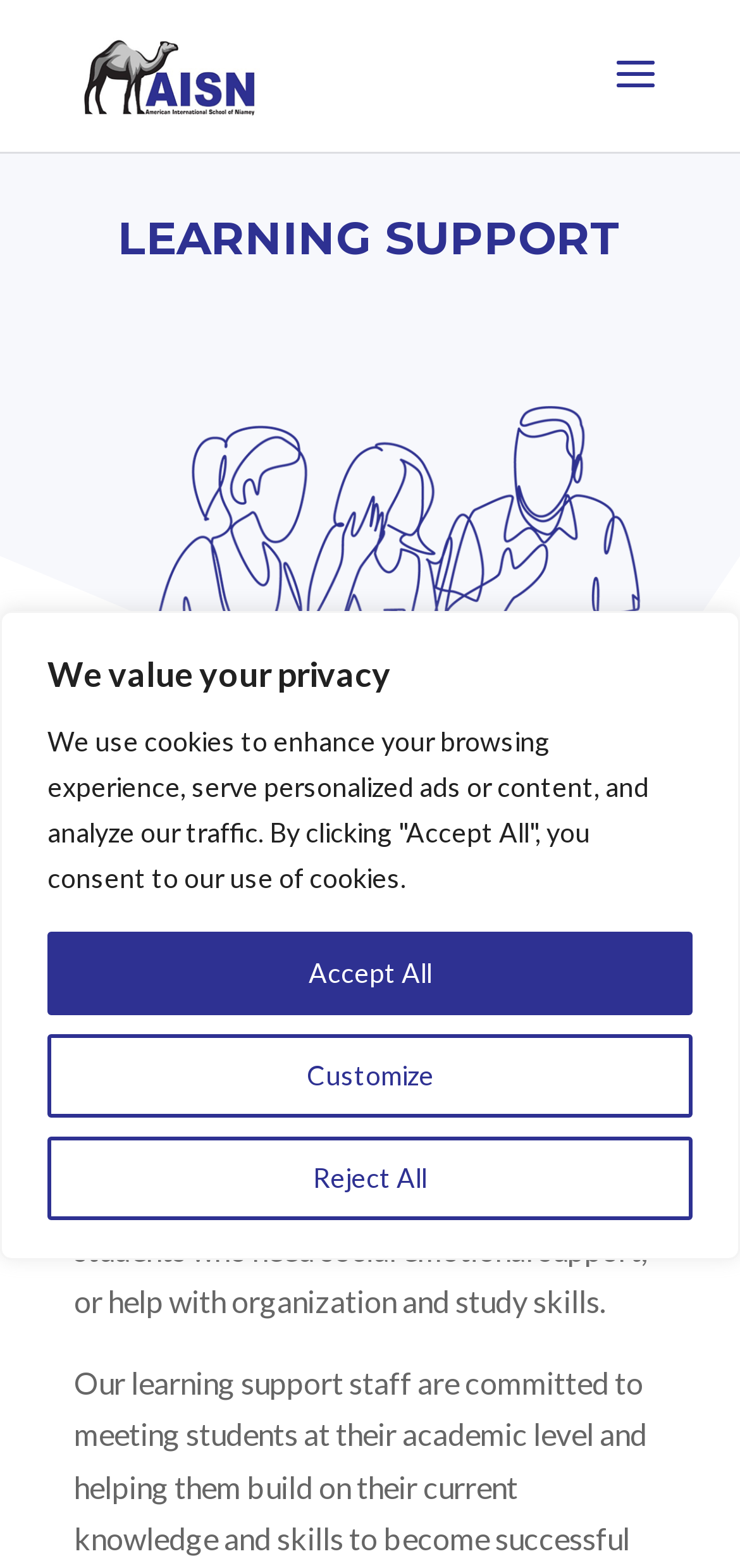Refer to the image and provide an in-depth answer to the question: 
What type of support does Learning Support provide?

According to the webpage, Learning Support not only provides students with academic support but also helps students who need social emotional support, or help with organization and study skills. This is mentioned in the StaticText element with the text 'Learning support not only provides students with academic support but also helps students who need social emotional support, or help with organization and study skills.'